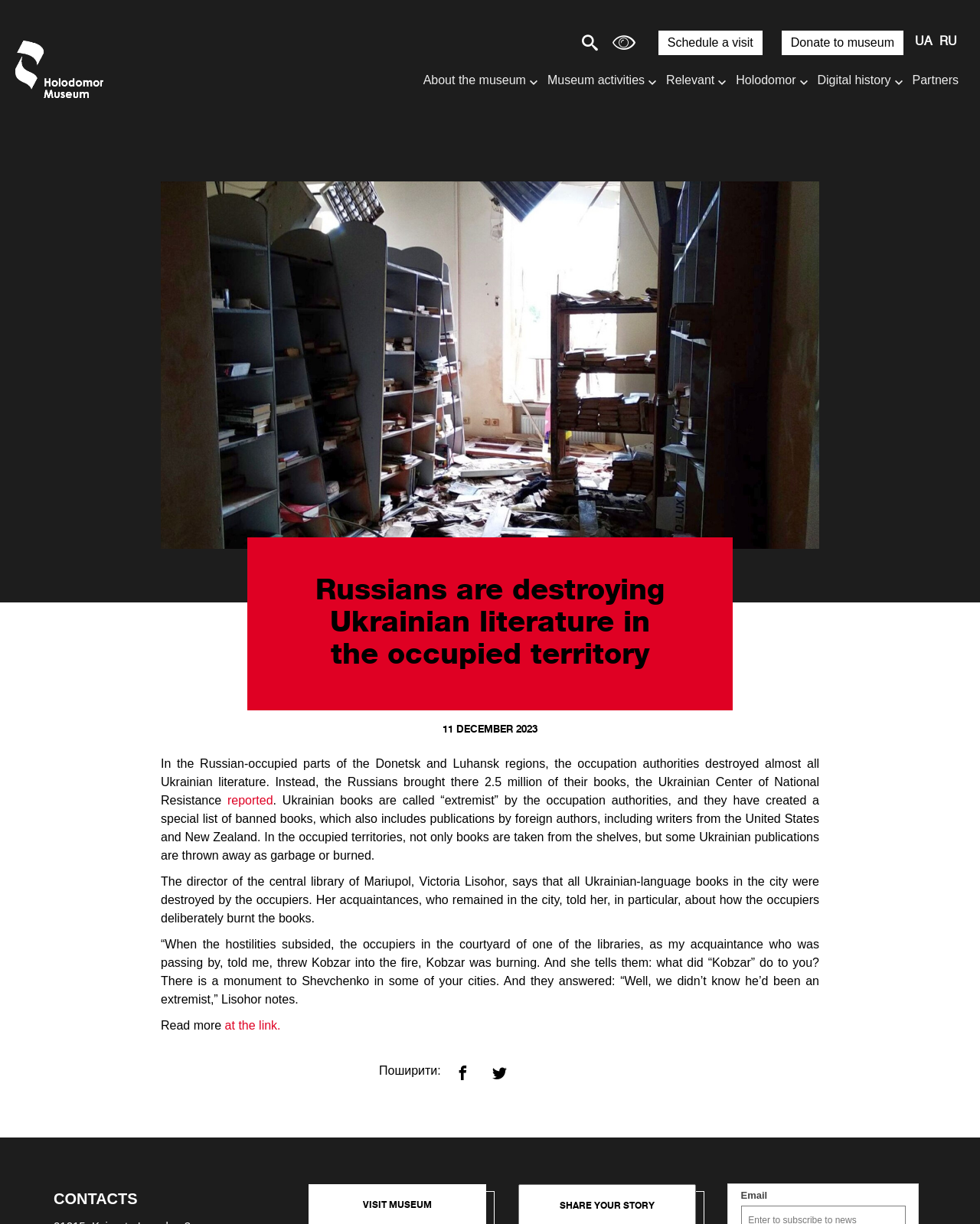Create an elaborate caption that covers all aspects of the webpage.

The webpage is about the National Museum of the Holodomor-Genocide, with a focus on the destruction of Ukrainian literature in occupied territories. At the top, there is a search box and a button to search, followed by a button to customize site fonts and colors, and links to schedule a visit and donate to the museum. On the right side, there is a list of languages to choose from, including Ukrainian and Russian.

Below the top section, there is a logo that links back to the main page, and a navigation menu with links to various sections of the website, including "About the museum", "Museum activities", "Relevant", "Holodomor", "Digital history", and "Partners".

The main content of the page is an article about the destruction of Ukrainian literature in occupied territories. The article has a heading "Russians are destroying Ukrainian literature in the occupied territory" and is accompanied by a date "11 DECEMBER 2023". The text describes how the occupation authorities destroyed almost all Ukrainian literature and replaced it with Russian books, and how Ukrainian books are considered "extremist" and banned. There are quotes from the director of the central library of Mariupol, Victoria Lisohor, about the destruction of Ukrainian-language books in the city.

At the bottom of the article, there are links to read more and share the article on social media platforms like Facebook and Twitter. Finally, there is a section with contact information, including an email address.